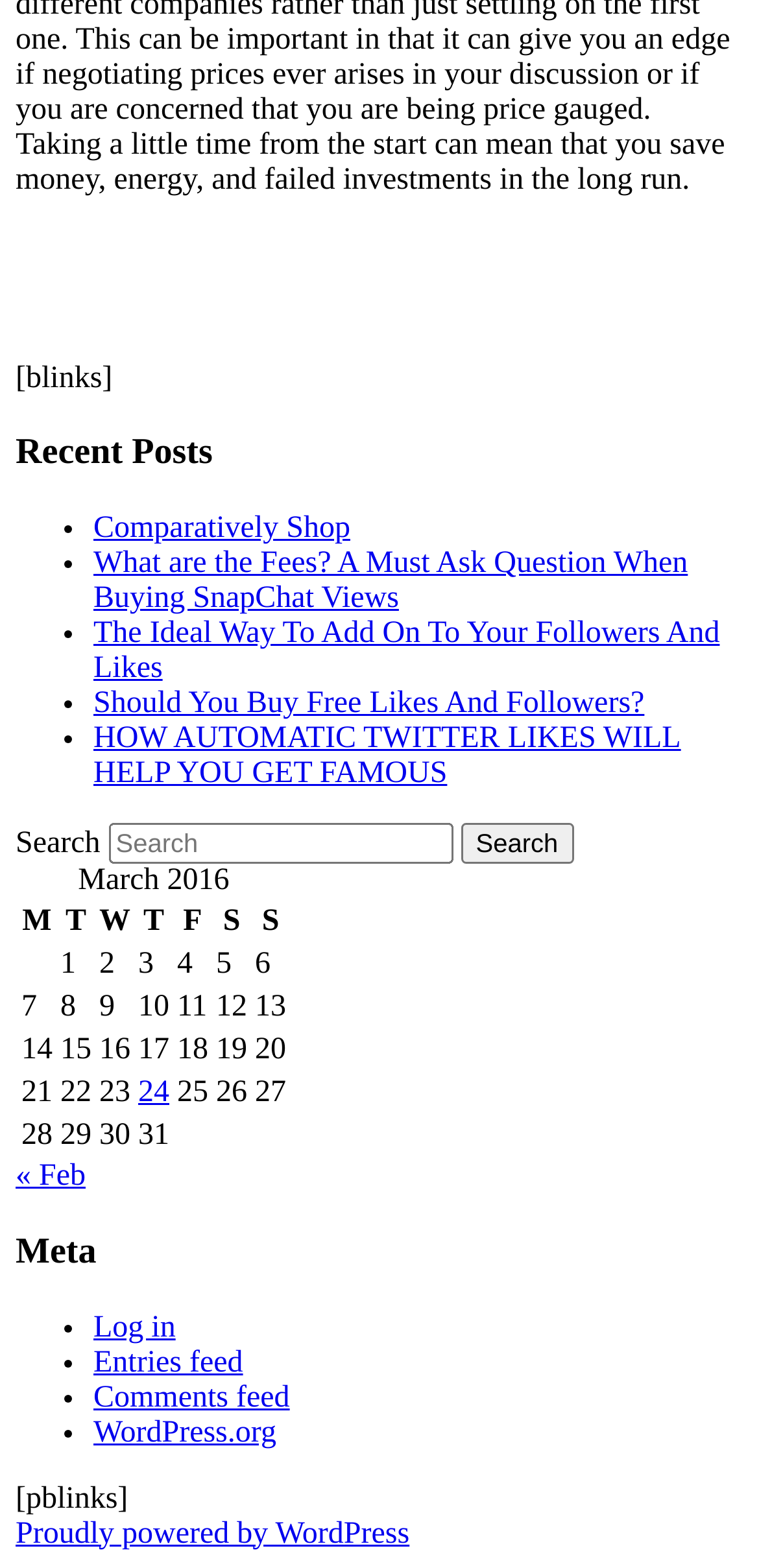Identify the bounding box coordinates for the element you need to click to achieve the following task: "View recent posts". Provide the bounding box coordinates as four float numbers between 0 and 1, in the form [left, top, right, bottom].

[0.021, 0.276, 0.979, 0.303]